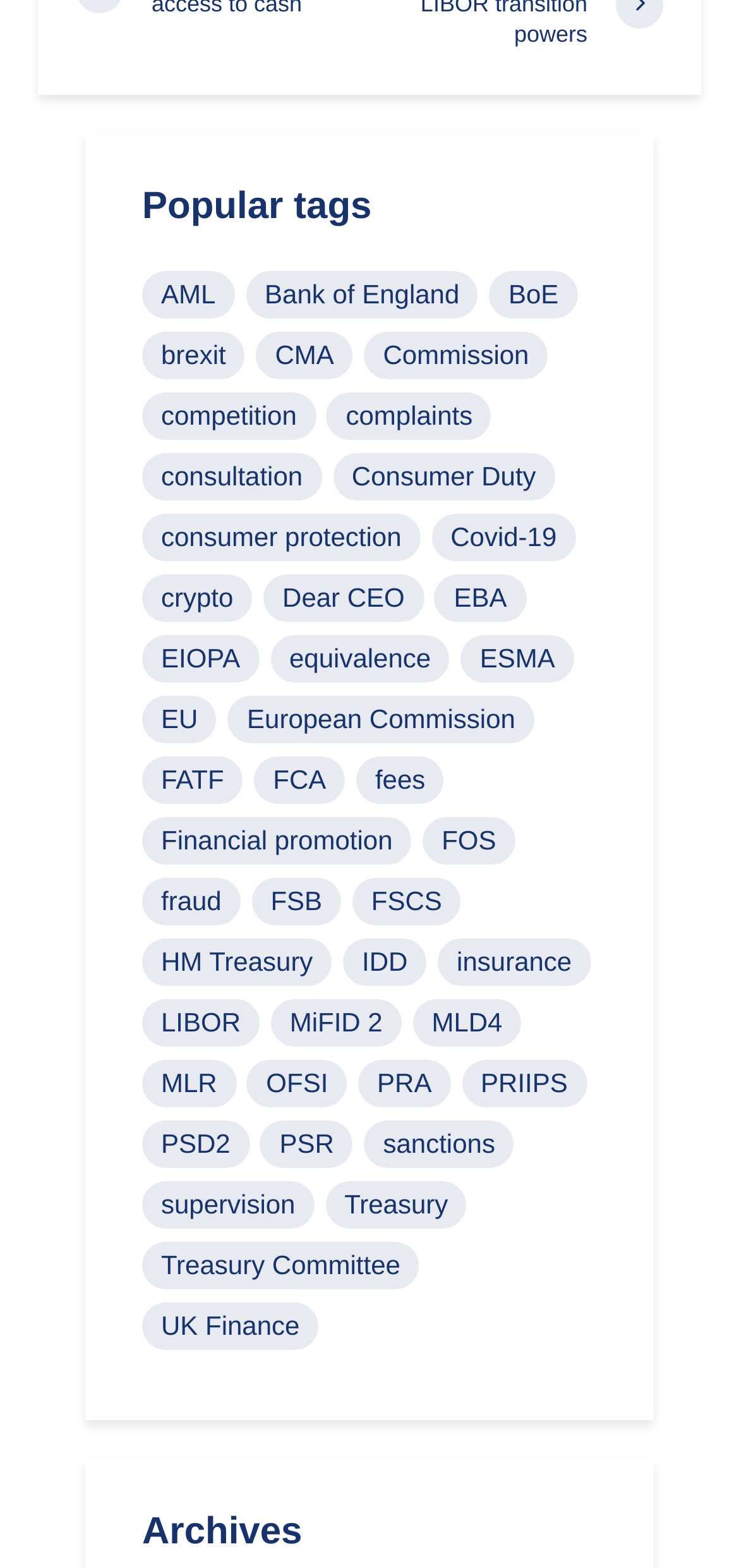Give a short answer using one word or phrase for the question:
Is there a tag related to Covid-19?

Yes